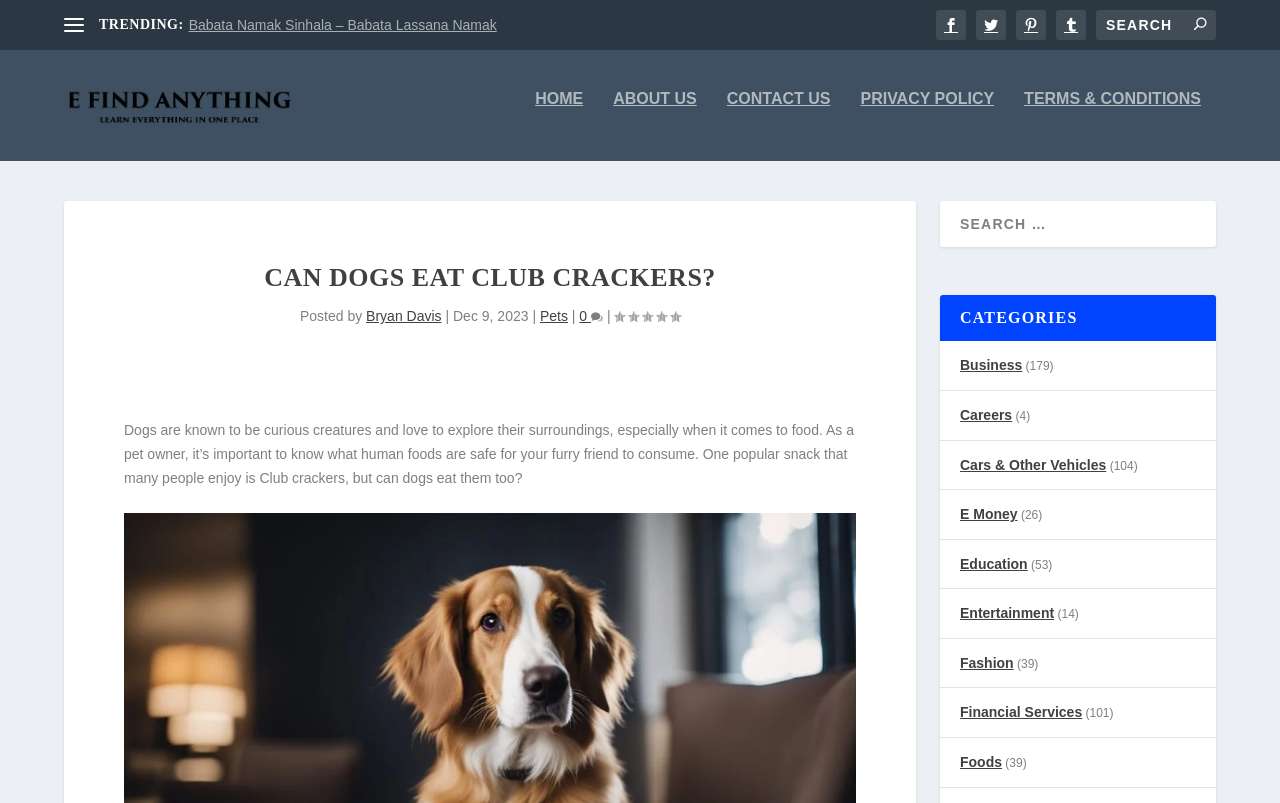What categories are listed on the webpage?
Please provide a comprehensive answer based on the details in the screenshot.

The categories are listed in a section with the heading 'CATEGORIES' and include options such as Business, Careers, Cars & Other Vehicles, and more.